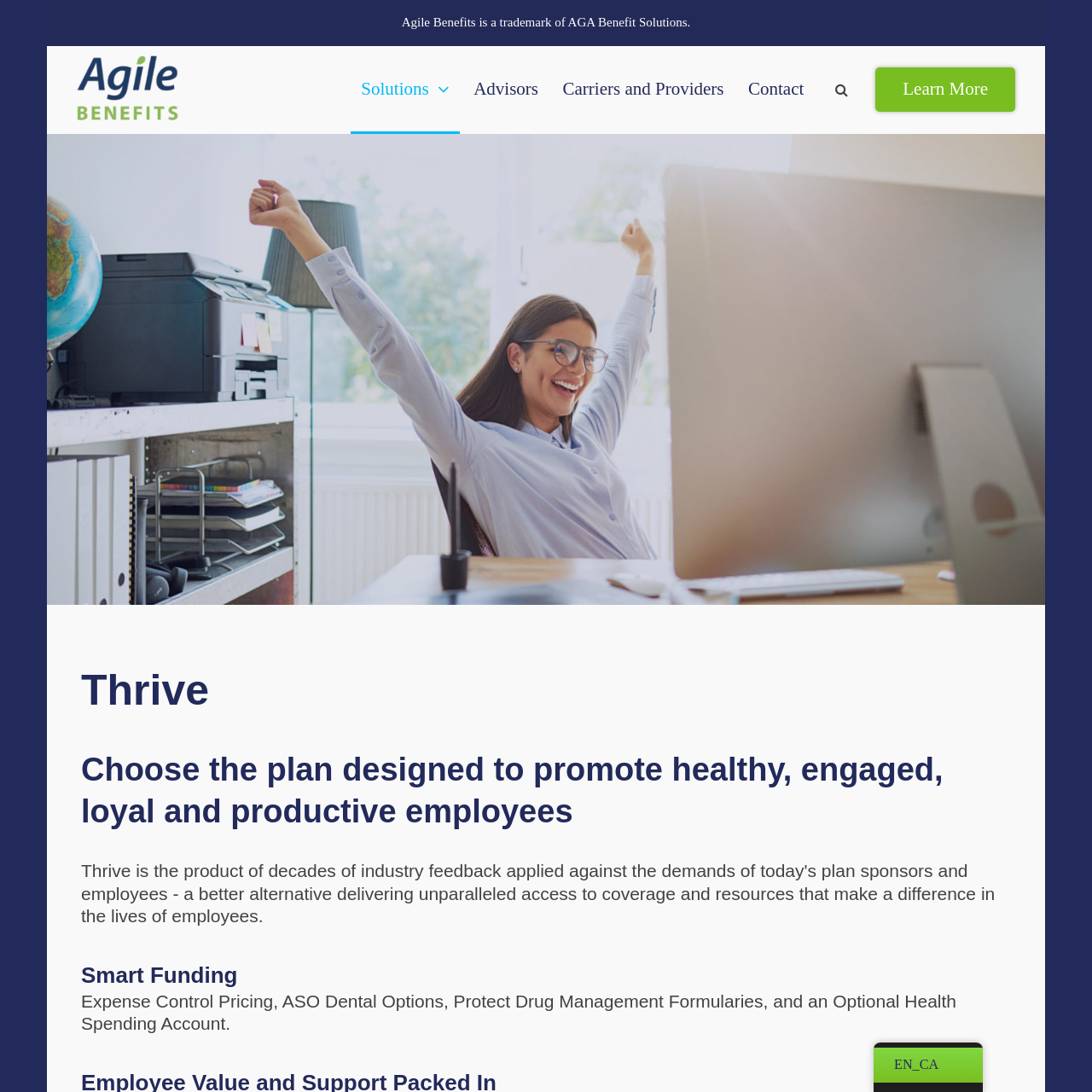Identify the bounding box coordinates for the element you need to click to achieve the following task: "Visit the 'Solutions' page". Provide the bounding box coordinates as four float numbers between 0 and 1, in the form [left, top, right, bottom].

[0.321, 0.042, 0.421, 0.122]